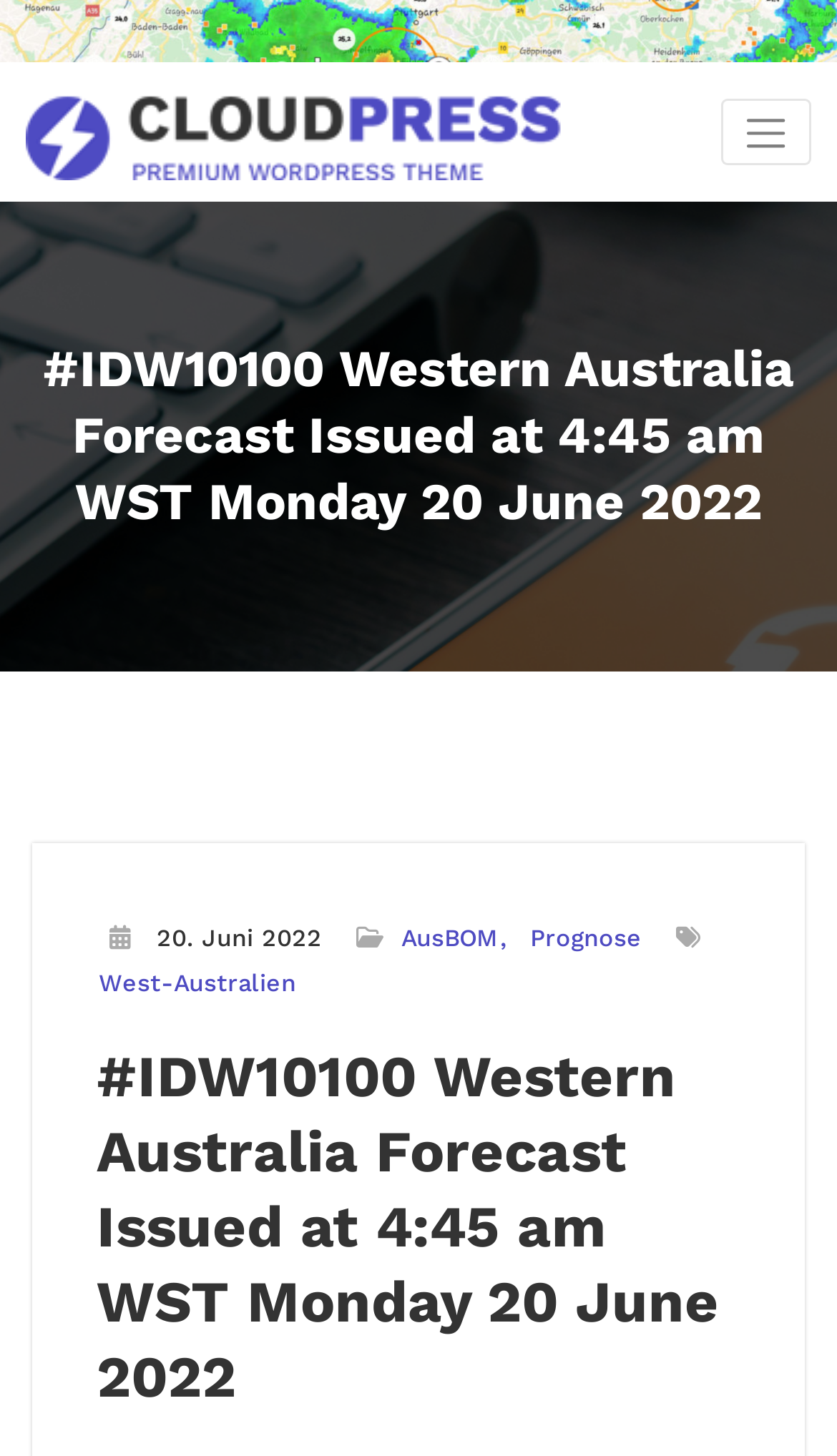Find the bounding box coordinates of the UI element according to this description: "Prognose".

[0.633, 0.633, 0.767, 0.66]